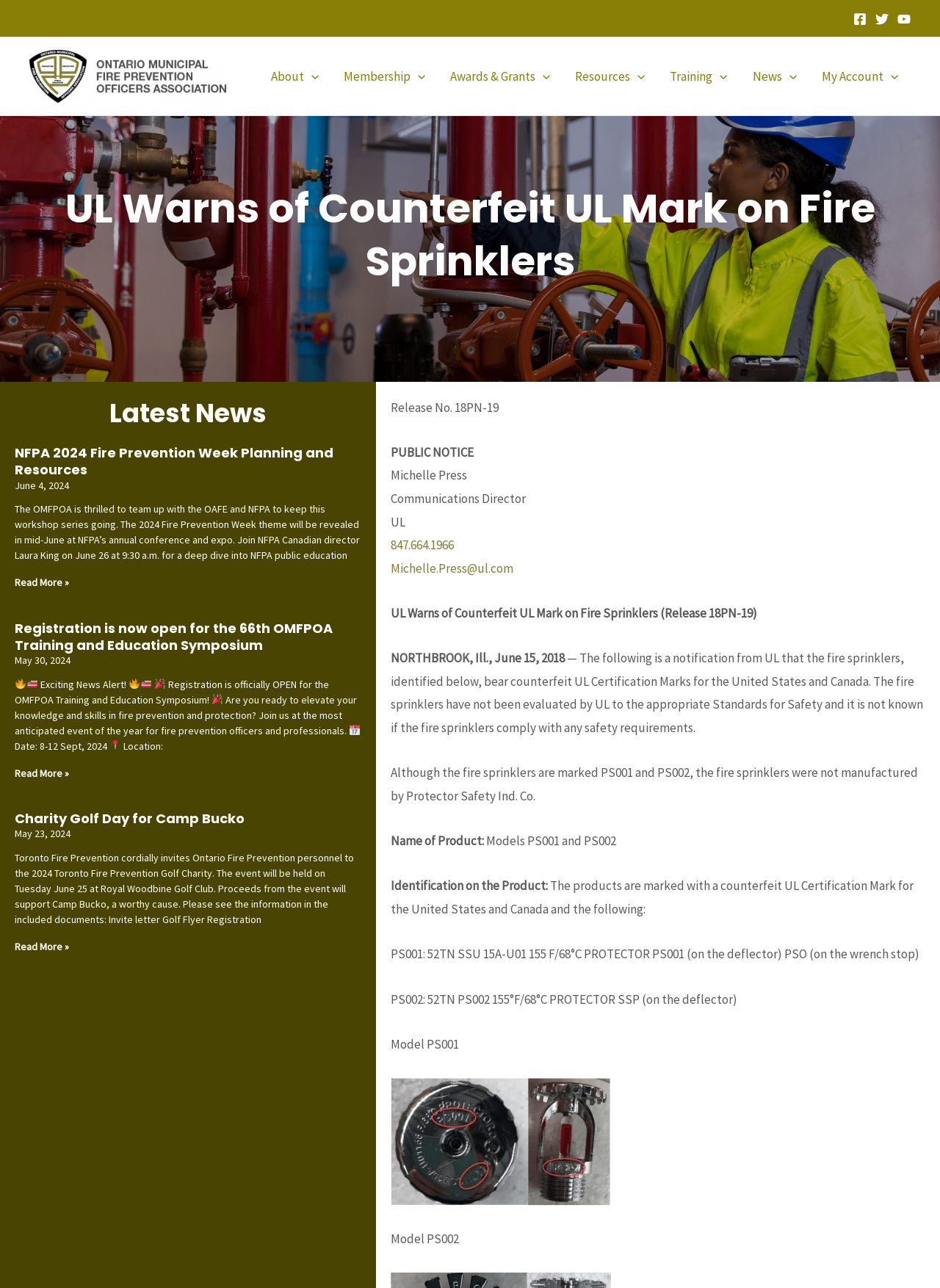Using the description "News", locate and provide the bounding box of the UI element.

[0.787, 0.039, 0.861, 0.079]